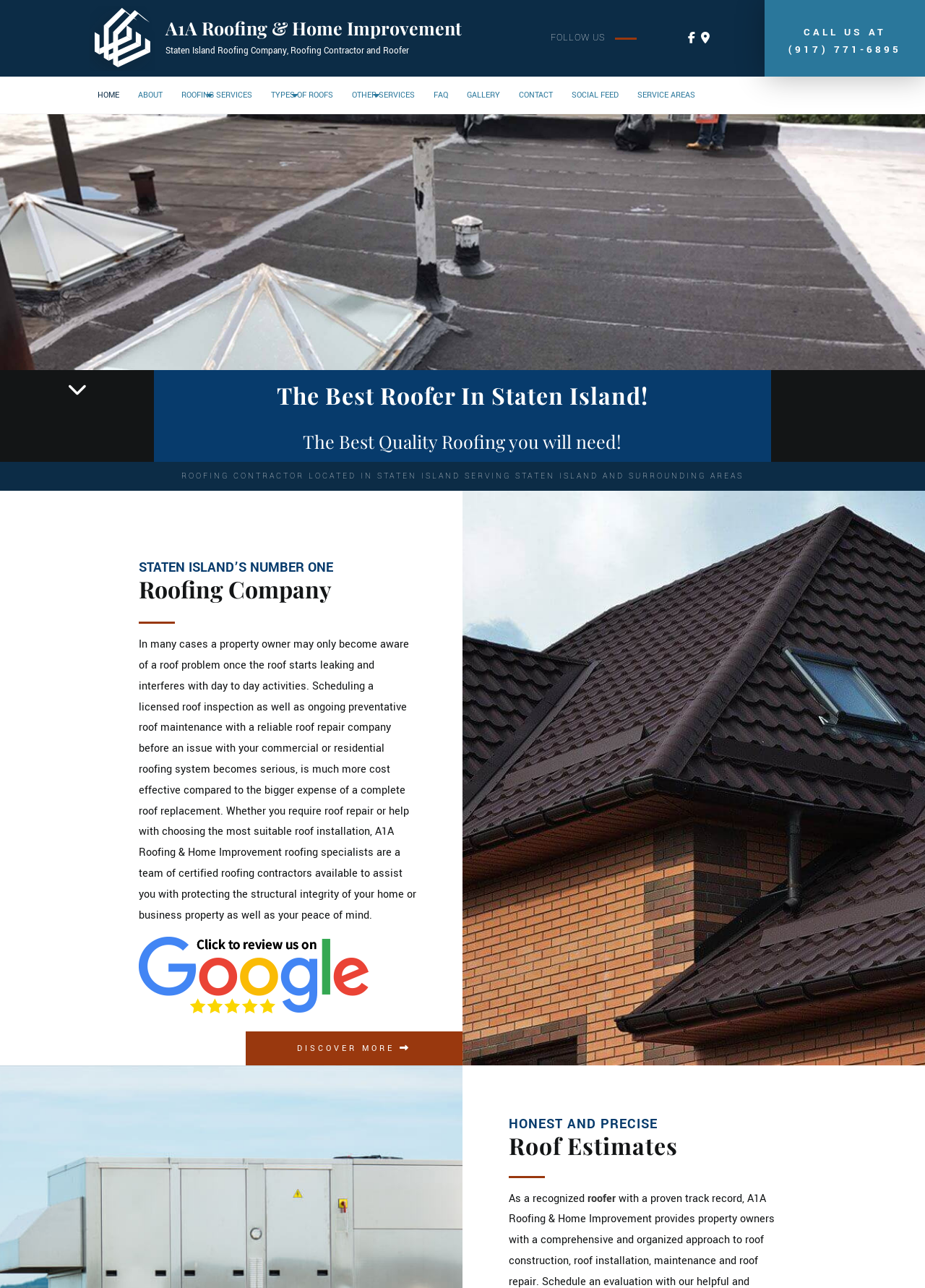What is the purpose of the 'Leave a review' link?
Please respond to the question with a detailed and informative answer.

The purpose of the 'Leave a review' link is to allow customers to leave a review about the company's services, which is evident from the text and the image associated with the link.